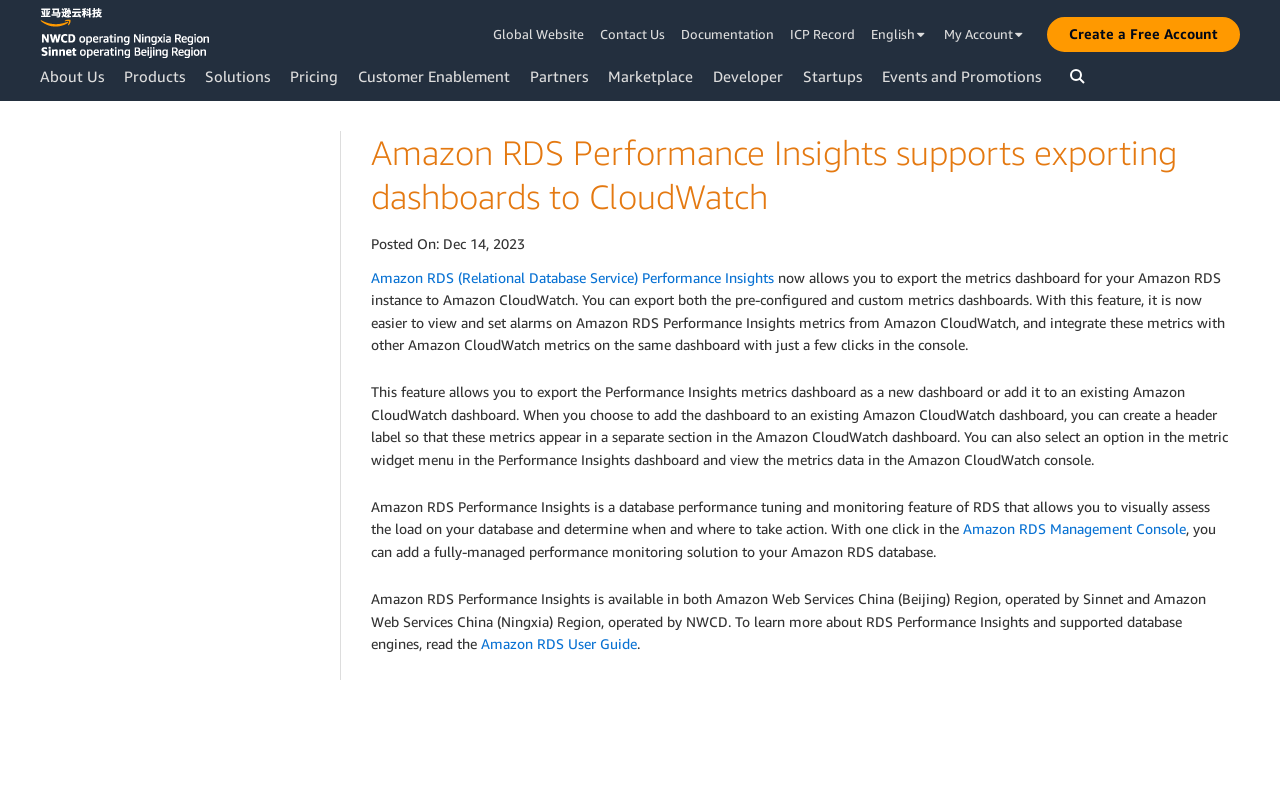Given the element description "Solutions", identify the bounding box of the corresponding UI element.

[0.16, 0.084, 0.211, 0.107]